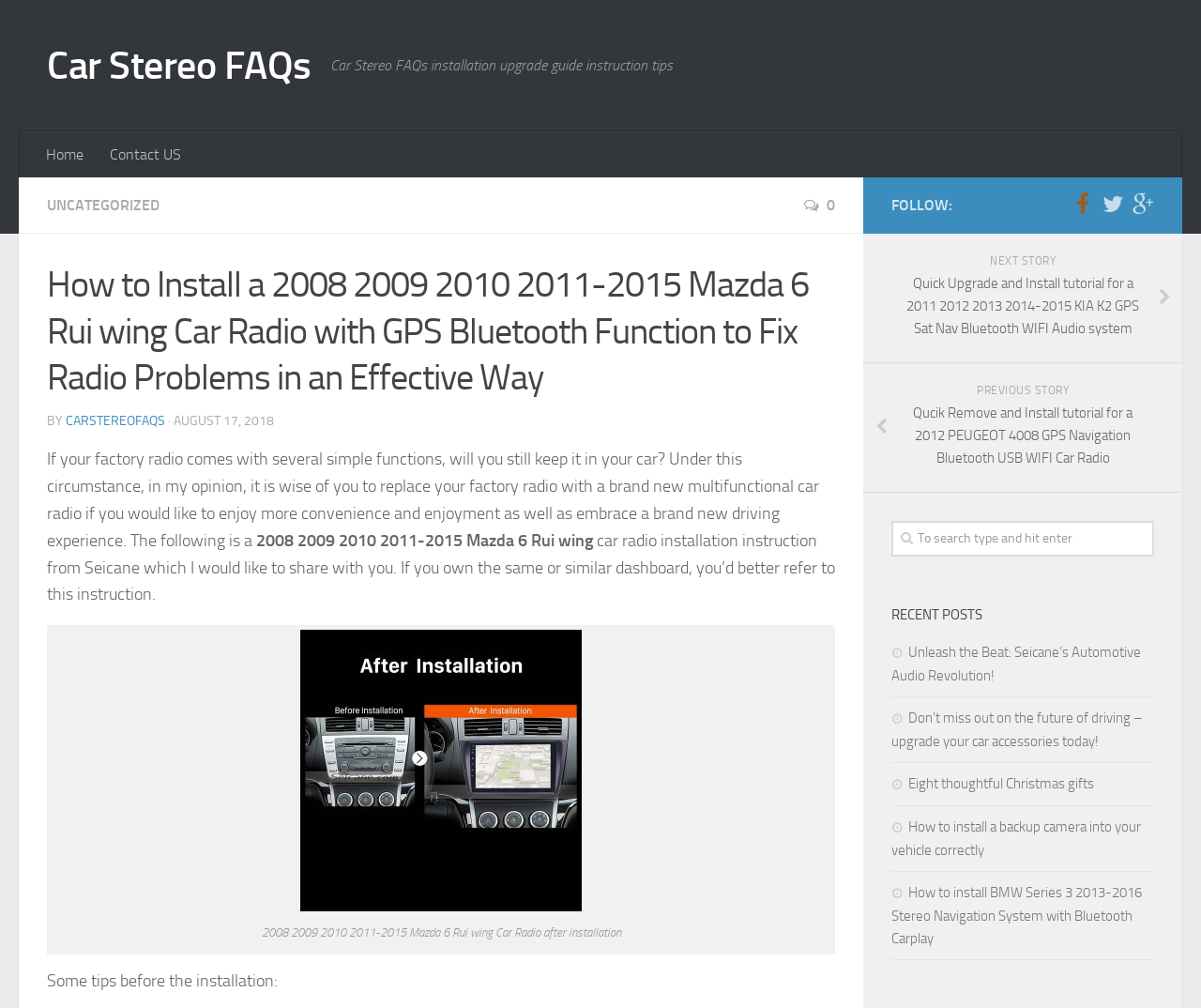For the given element description Car Stereo FAQs, determine the bounding box coordinates of the UI element. The coordinates should follow the format (top-left x, top-left y, bottom-right x, bottom-right y) and be within the range of 0 to 1.

[0.039, 0.037, 0.259, 0.093]